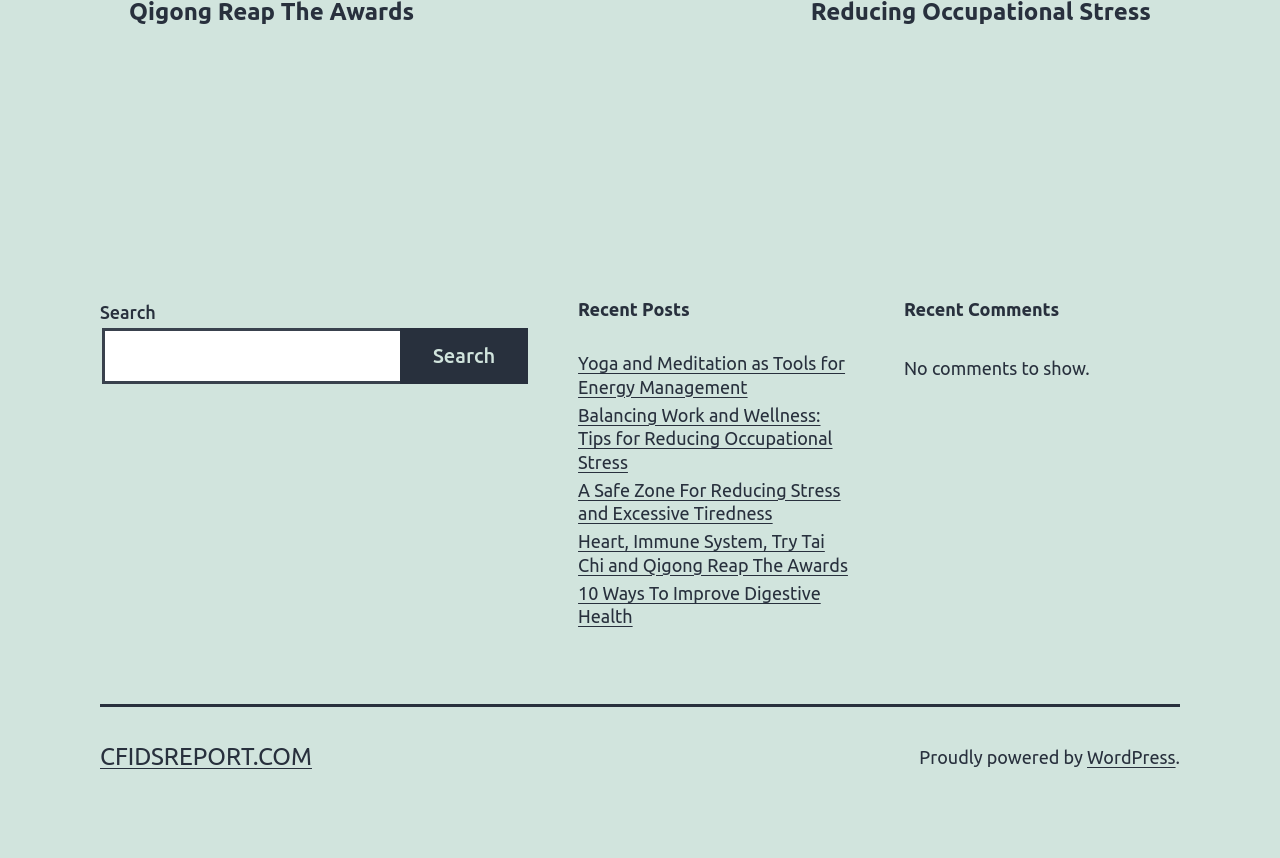Identify the bounding box for the given UI element using the description provided. Coordinates should be in the format (top-left x, top-left y, bottom-right x, bottom-right y) and must be between 0 and 1. Here is the description: parent_node: Search name="s"

[0.08, 0.382, 0.315, 0.448]